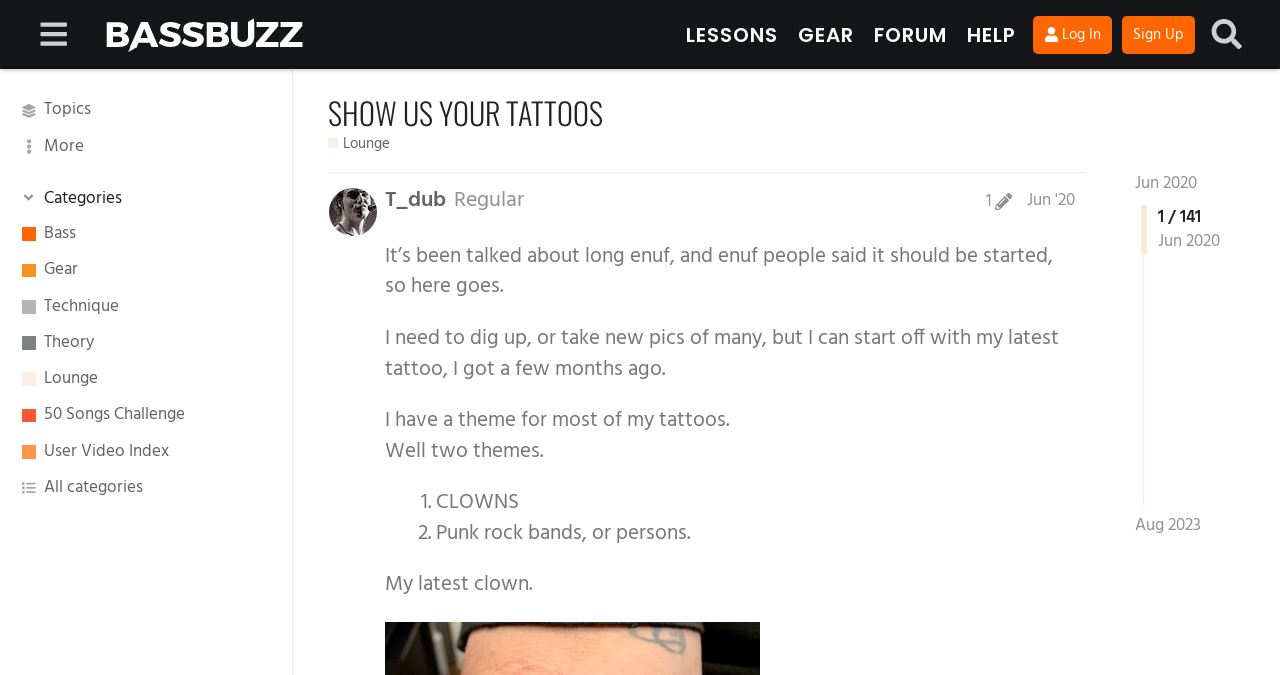Please find and generate the text of the main heading on the webpage.

SHOW US YOUR TATTOOS